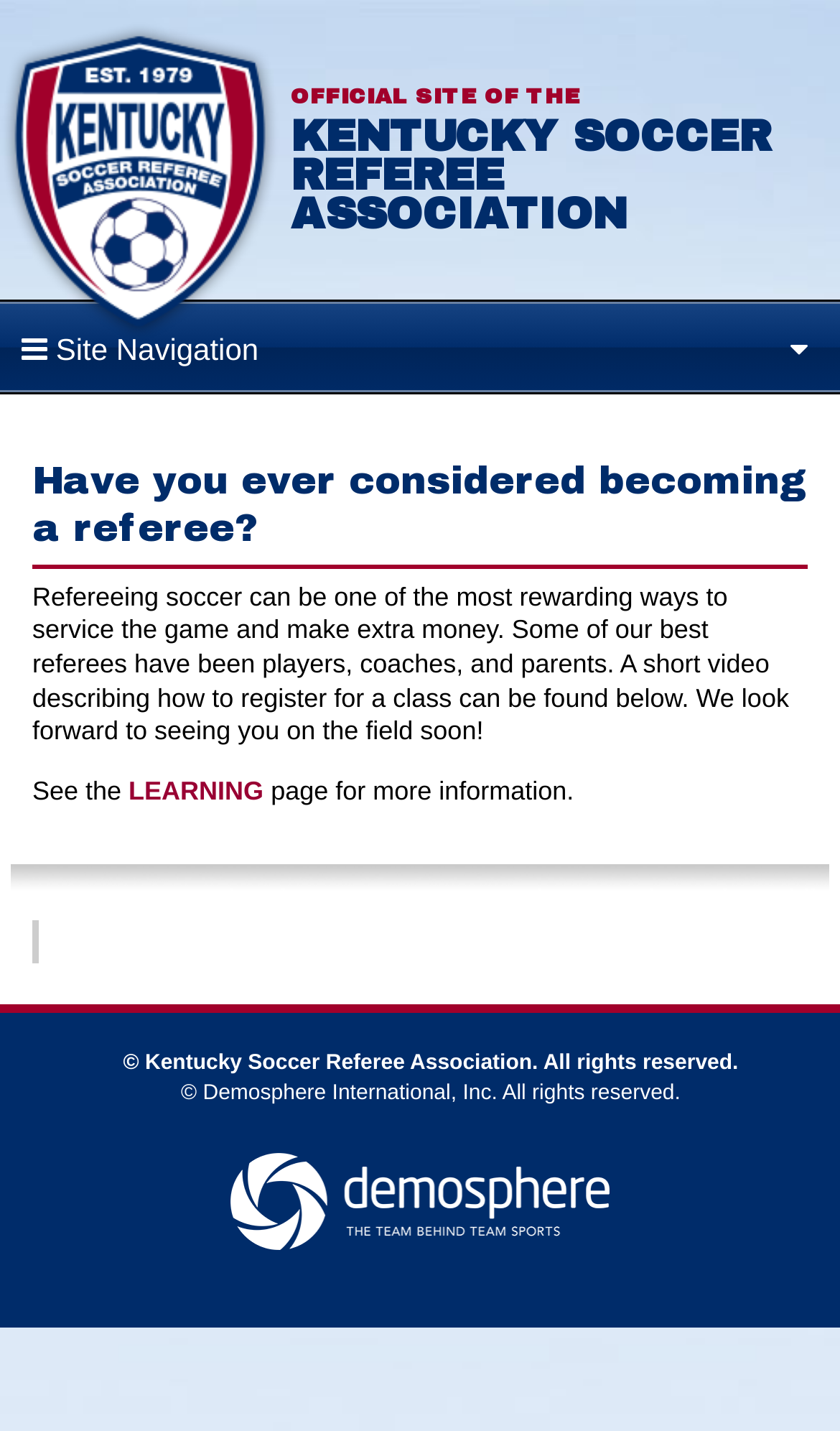Bounding box coordinates are to be given in the format (top-left x, top-left y, bottom-right x, bottom-right y). All values must be floating point numbers between 0 and 1. Provide the bounding box coordinate for the UI element described as: Site Navigation

[0.0, 0.212, 1.0, 0.276]